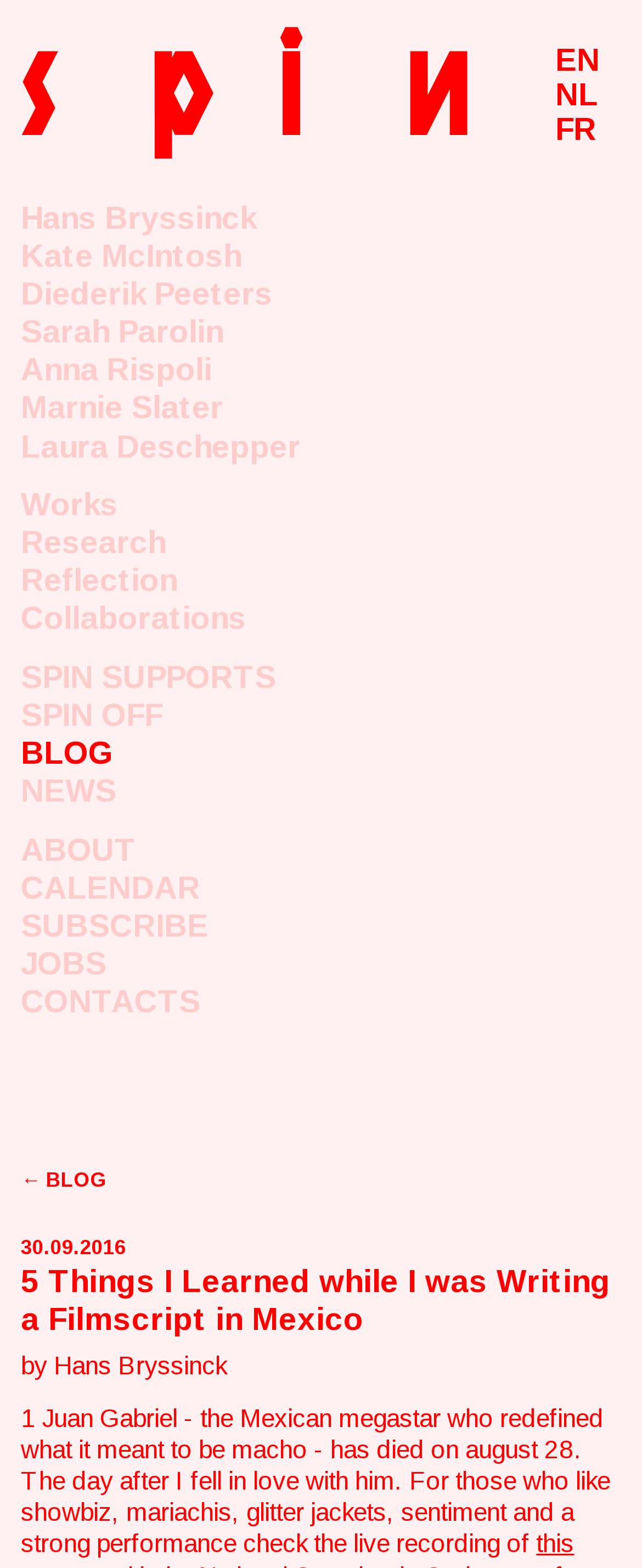What is the date of the latest article?
Refer to the image and provide a detailed answer to the question.

I looked for the date of the latest article and found '30.09.2016' below the article title.